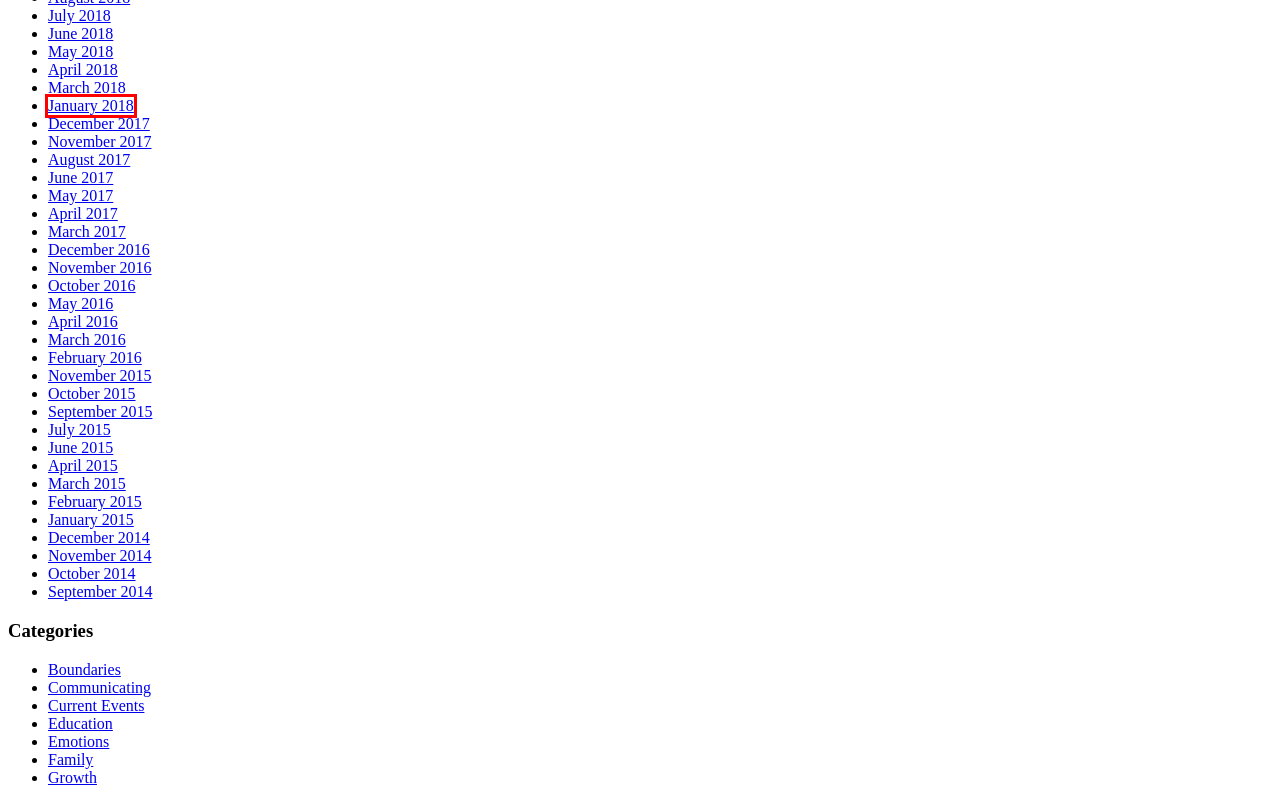Examine the screenshot of the webpage, which has a red bounding box around a UI element. Select the webpage description that best fits the new webpage after the element inside the red bounding box is clicked. Here are the choices:
A. July 2018 - Dr. John Townsend
B. October 2014 - Dr. John Townsend
C. January 2018 - Dr. John Townsend
D. February 2015 - Dr. John Townsend
E. June 2017 - Dr. John Townsend
F. March 2017 - Dr. John Townsend
G. November 2014 - Dr. John Townsend
H. Emotions Archives - Dr. John Townsend

C